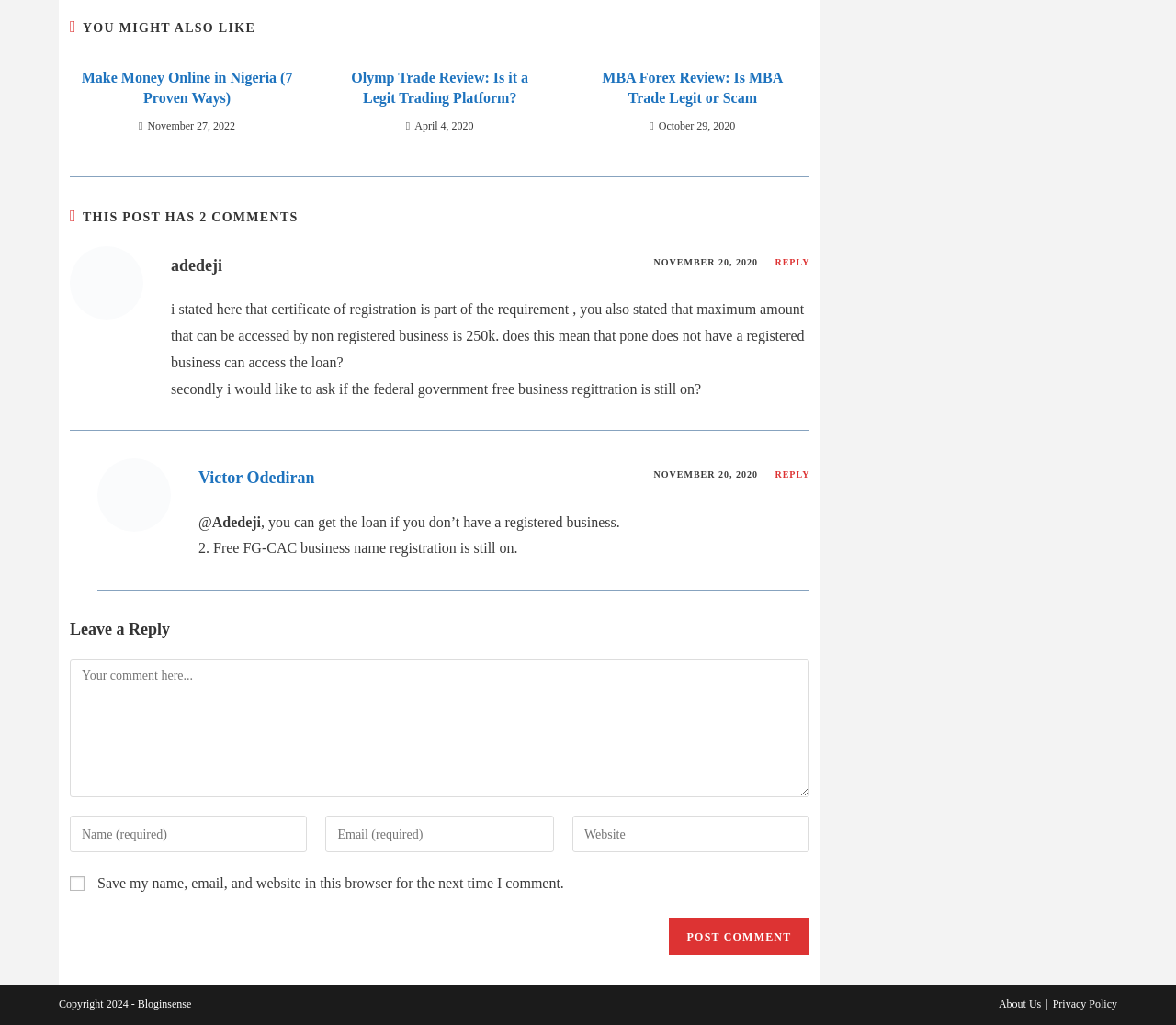What is the date of the second comment?
Based on the image, respond with a single word or phrase.

November 20, 2020